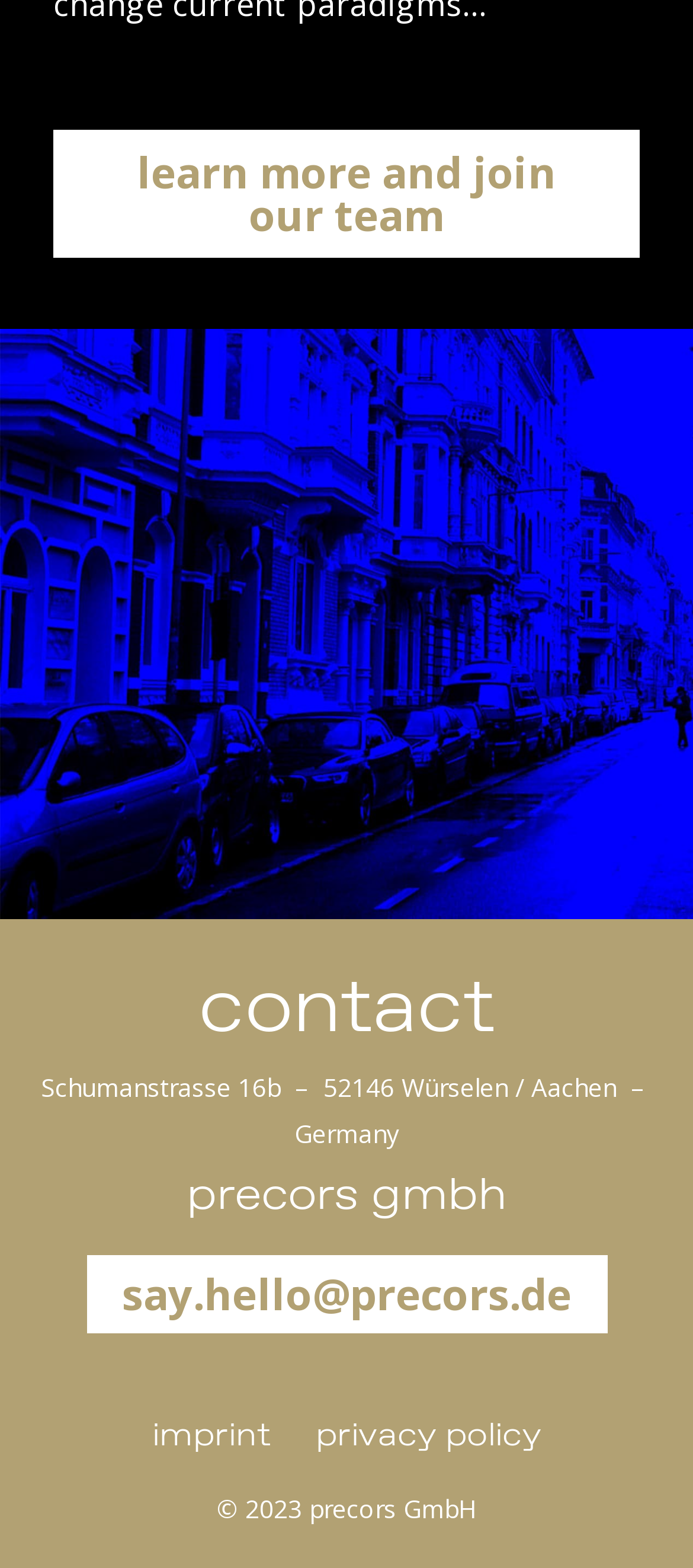Please reply to the following question with a single word or a short phrase:
What is the copyright year of precors GmbH?

2023